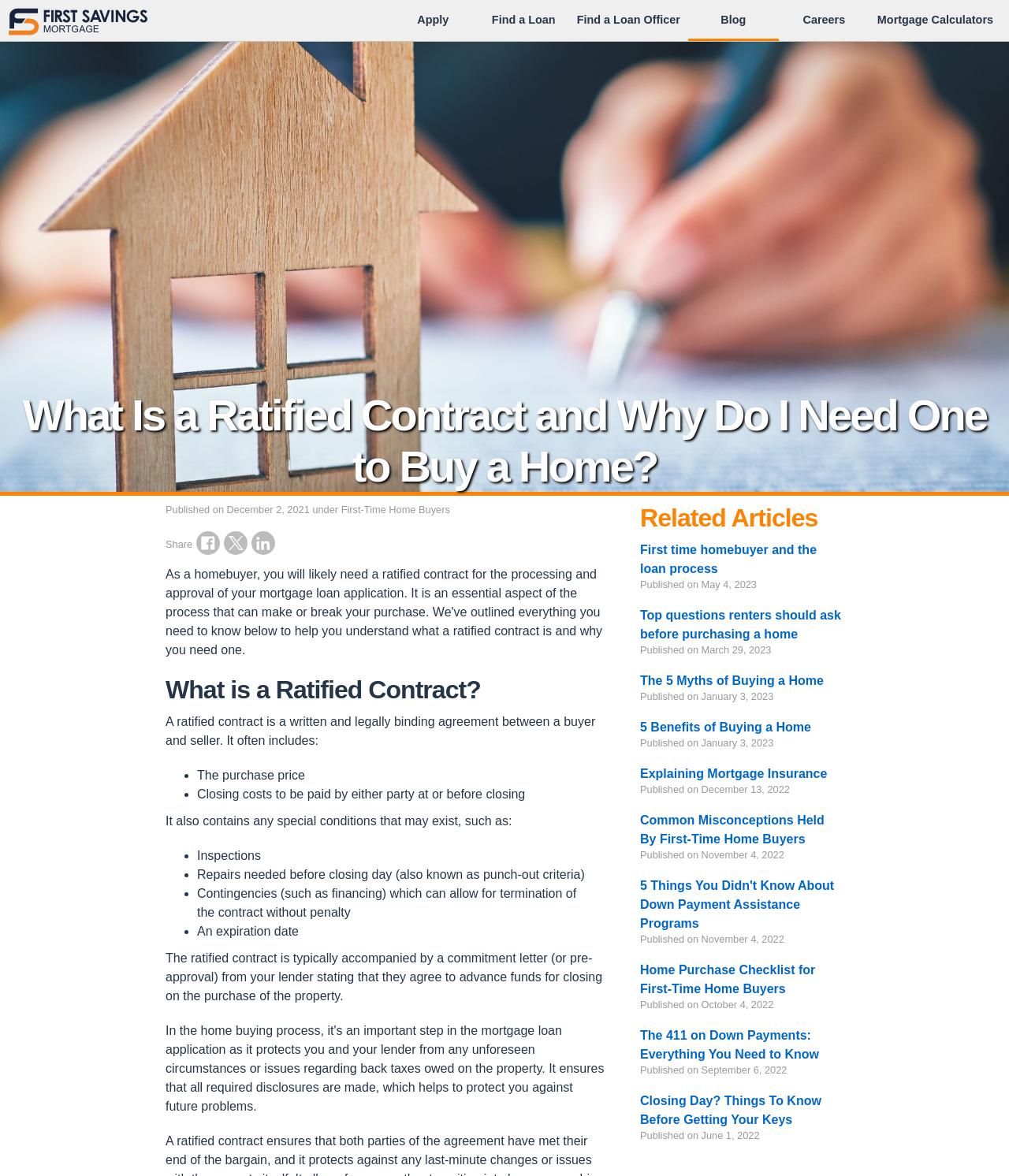Can you give a comprehensive explanation to the question given the content of the image?
What is the purpose of a ratified contract?

According to the webpage content, a ratified contract is an essential aspect of the mortgage loan application process, which is necessary for the processing and approval of the loan.